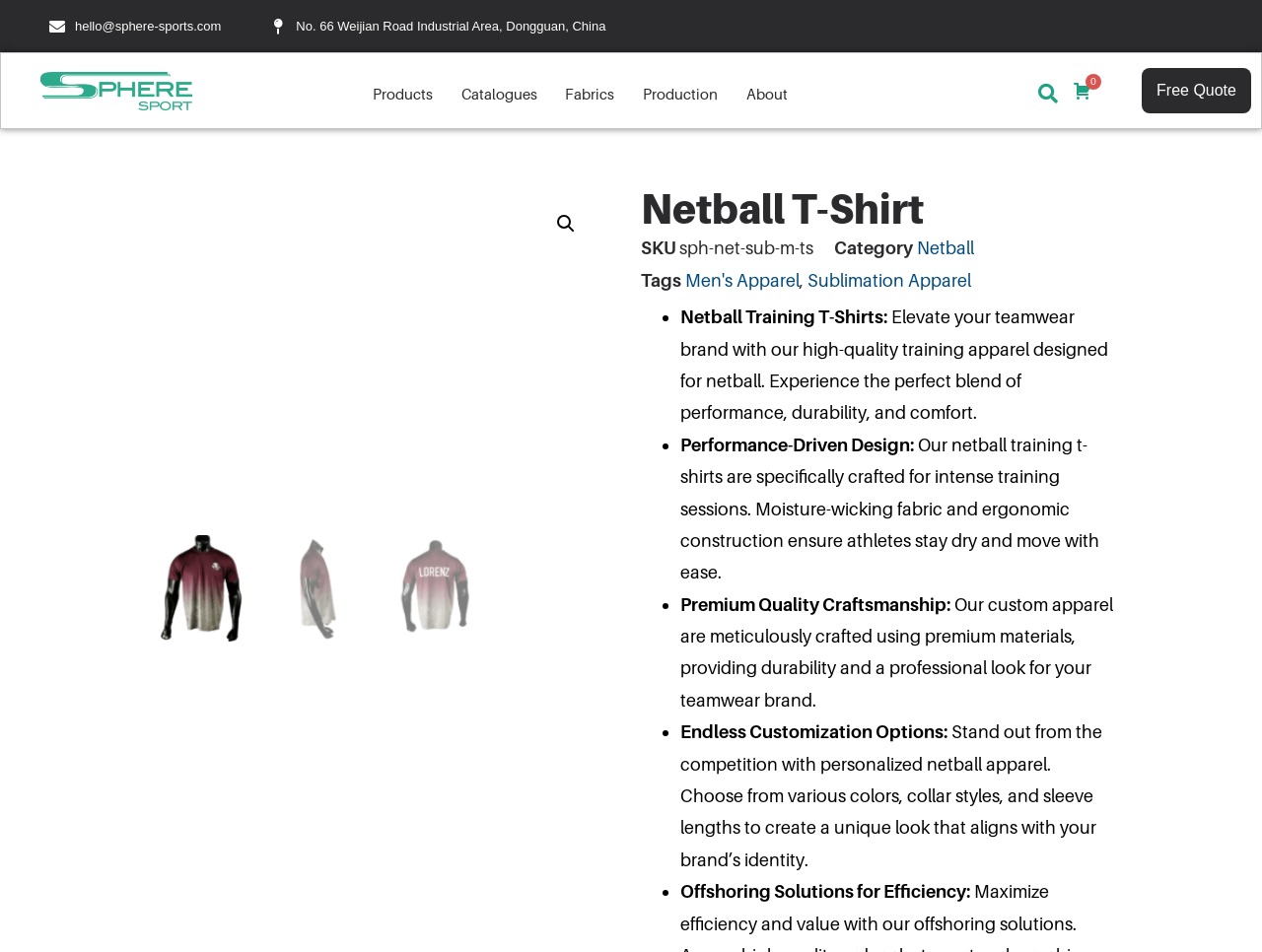Please specify the bounding box coordinates of the element that should be clicked to execute the given instruction: 'Search for 'netball training t shirts''. Ensure the coordinates are four float numbers between 0 and 1, expressed as [left, top, right, bottom].

[0.117, 0.198, 0.477, 0.555]